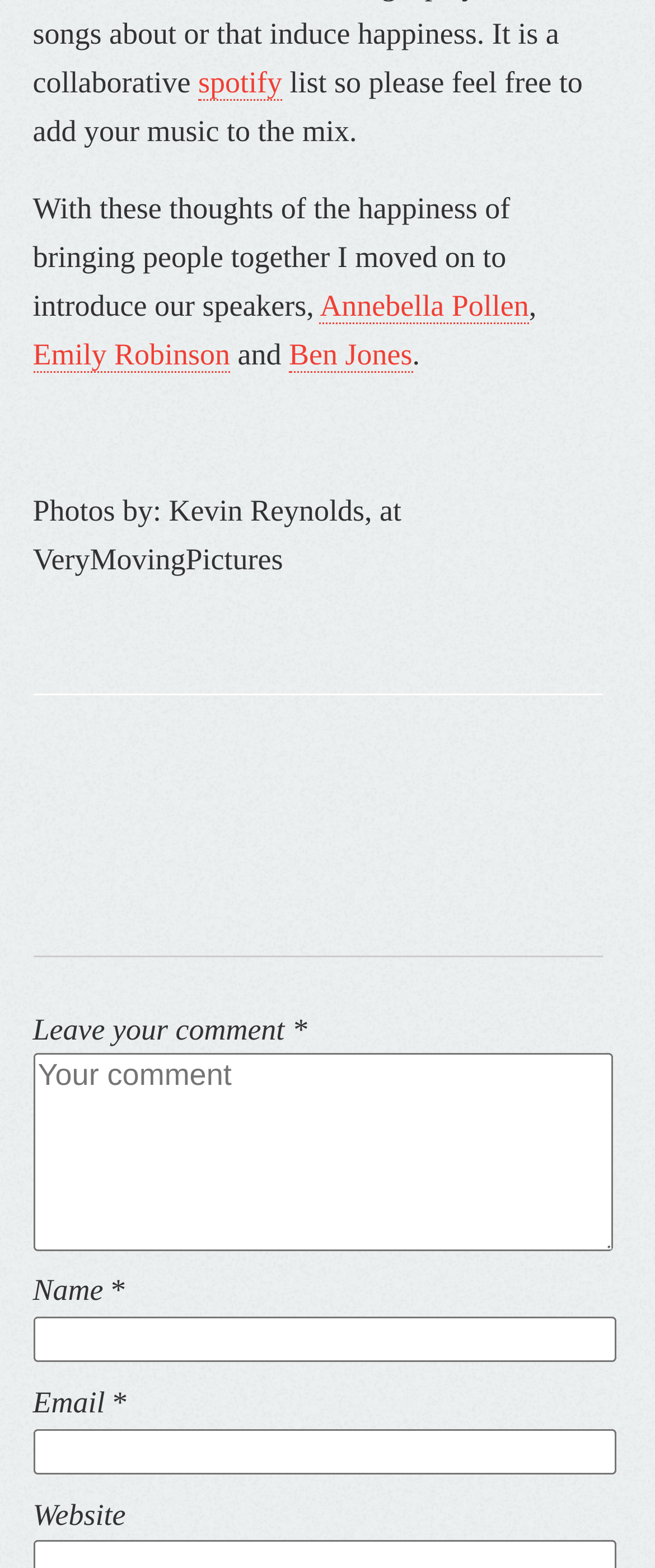How many speakers are mentioned?
Using the image as a reference, give a one-word or short phrase answer.

3